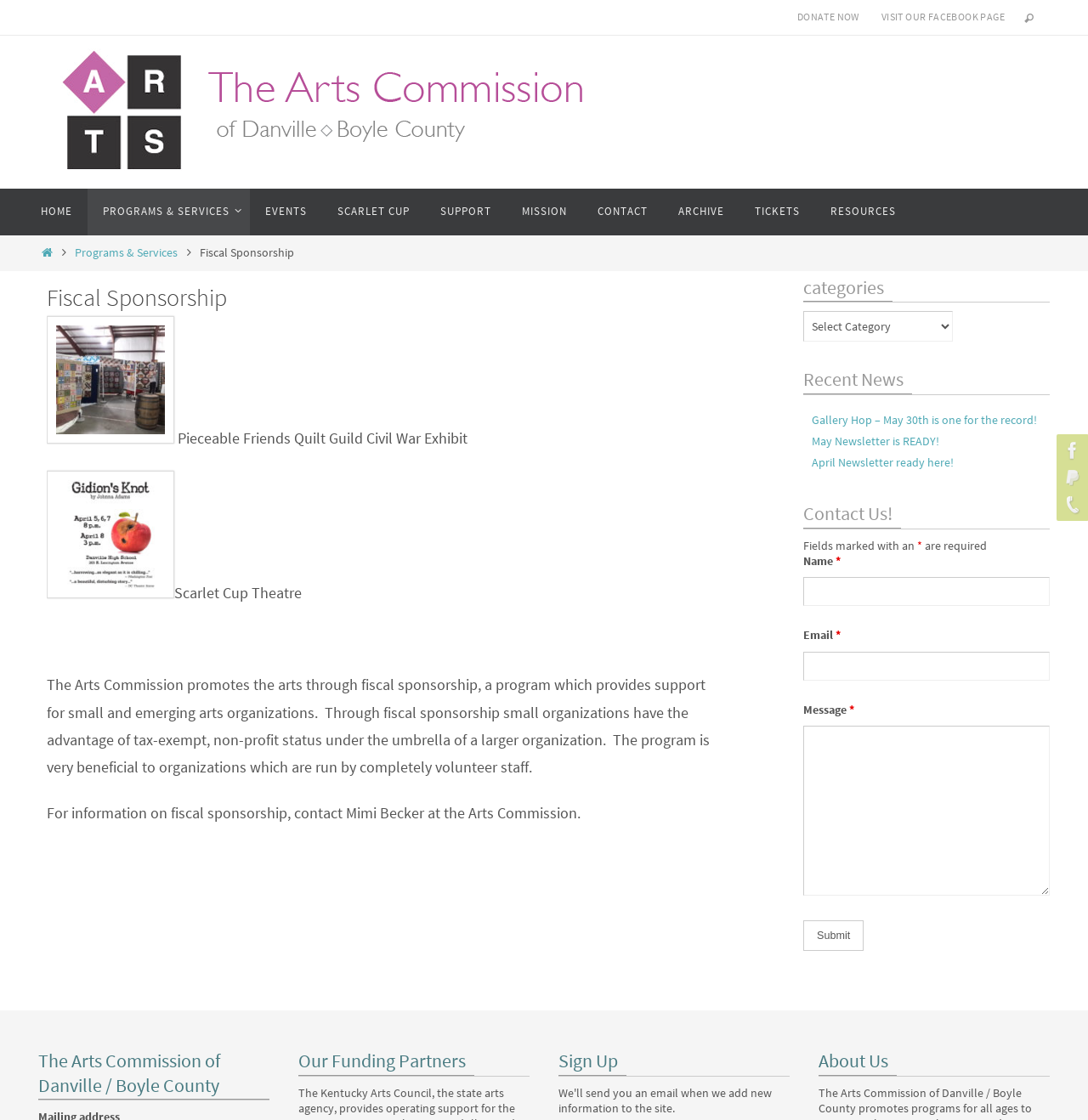Using the given description, provide the bounding box coordinates formatted as (top-left x, top-left y, bottom-right x, bottom-right y), with all values being floating point numbers between 0 and 1. Description: Resource pack

None